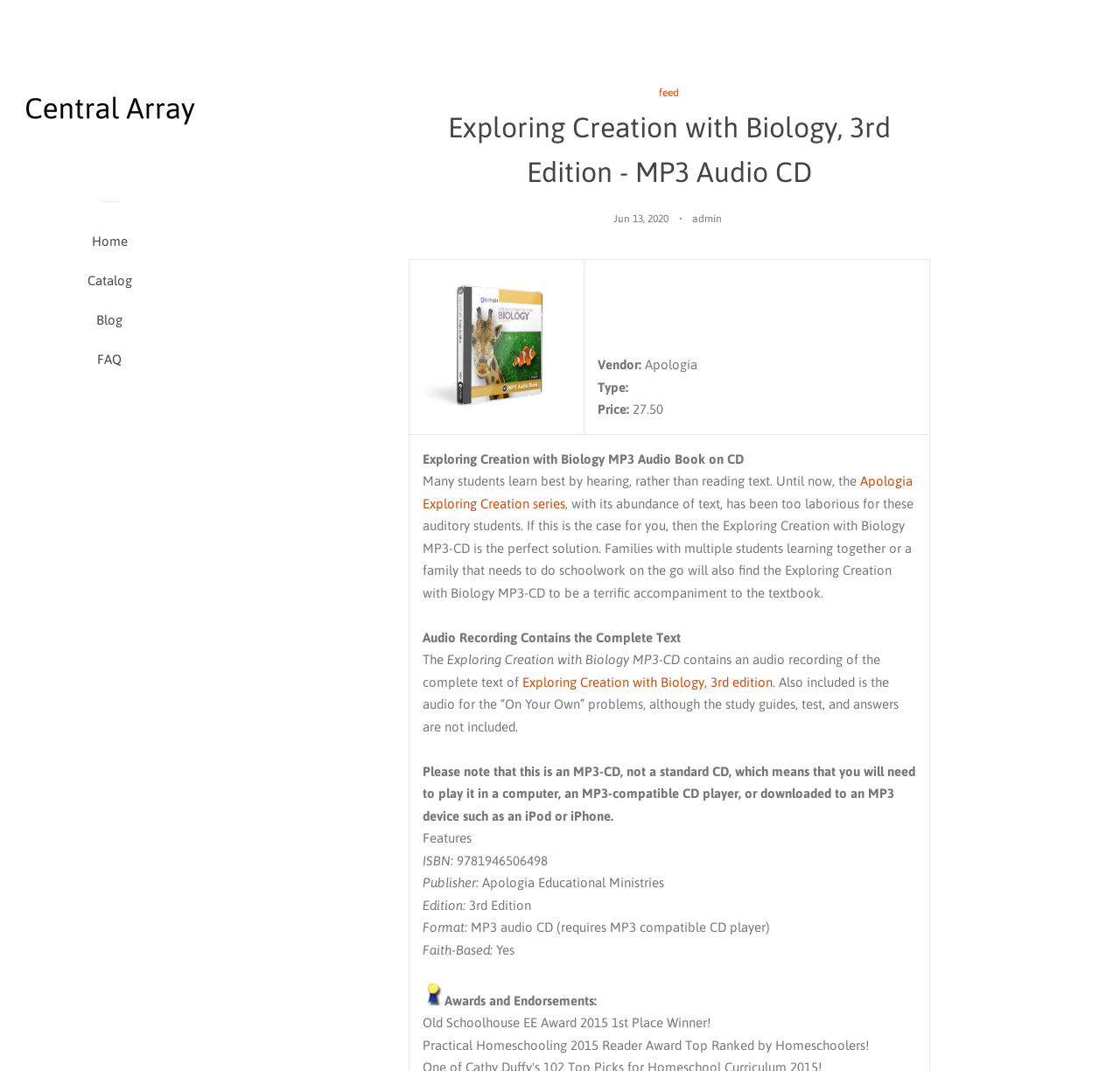Determine the coordinates of the bounding box that should be clicked to complete the instruction: "Read the 'Exploring Creation with Biology, 3rd Edition - MP3 Audio CD' heading". The coordinates should be represented by four float numbers between 0 and 1: [left, top, right, bottom].

[0.365, 0.098, 0.831, 0.182]